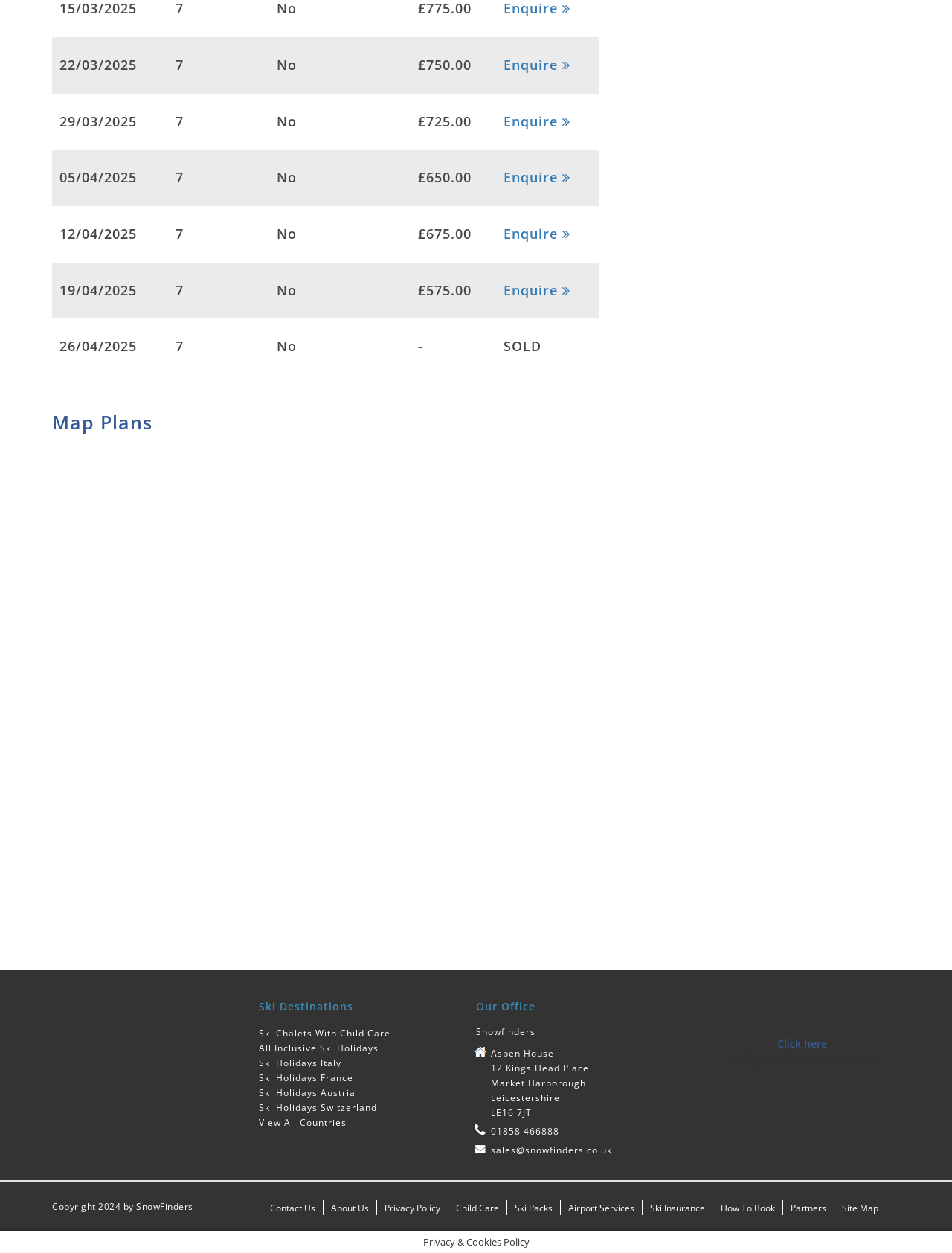Determine the bounding box coordinates of the clickable region to execute the instruction: "Contact Us". The coordinates should be four float numbers between 0 and 1, denoted as [left, top, right, bottom].

[0.283, 0.959, 0.331, 0.969]